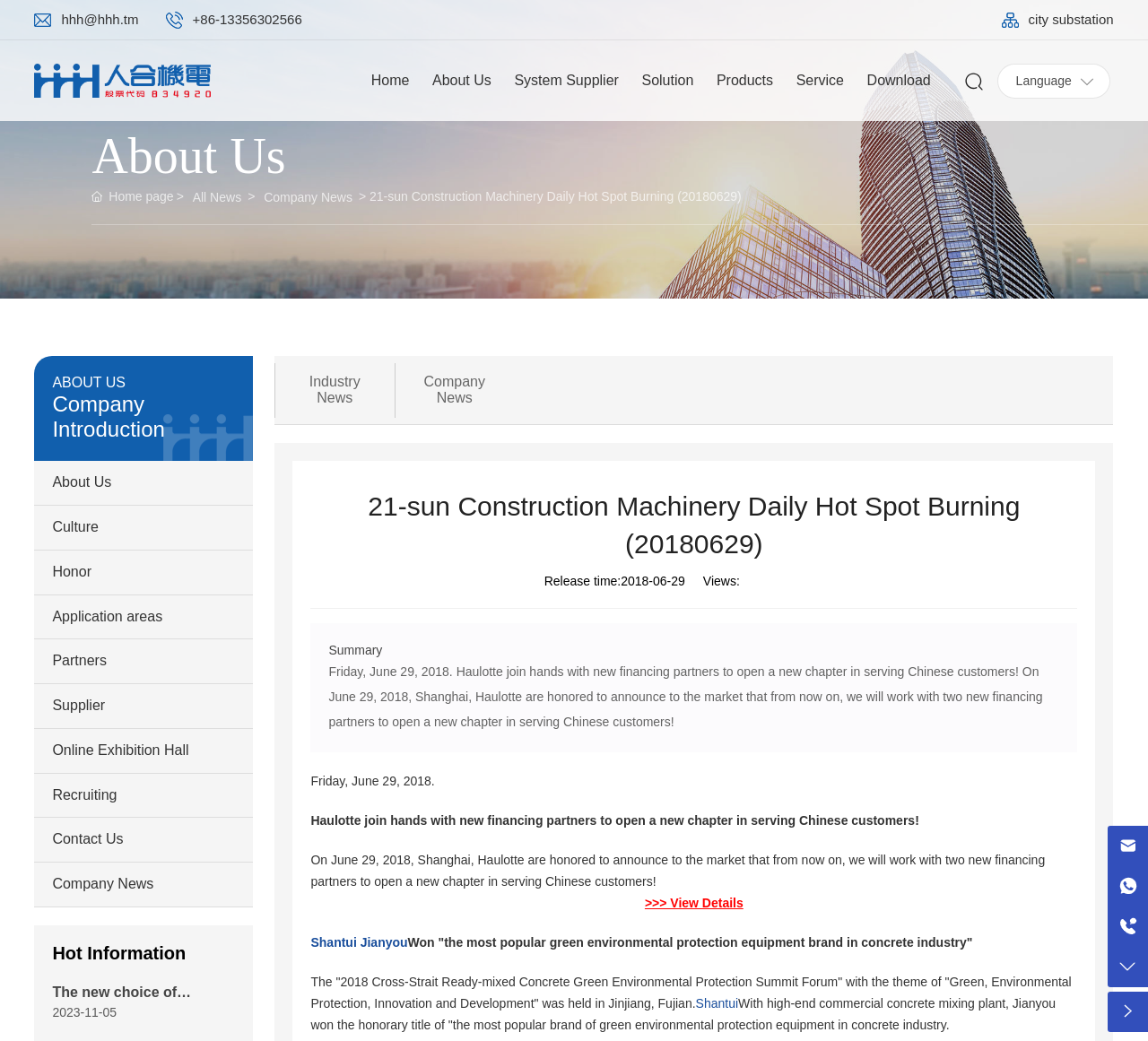What is the type of news categorized under 'Company News'?
Using the image provided, answer with just one word or phrase.

Industry News